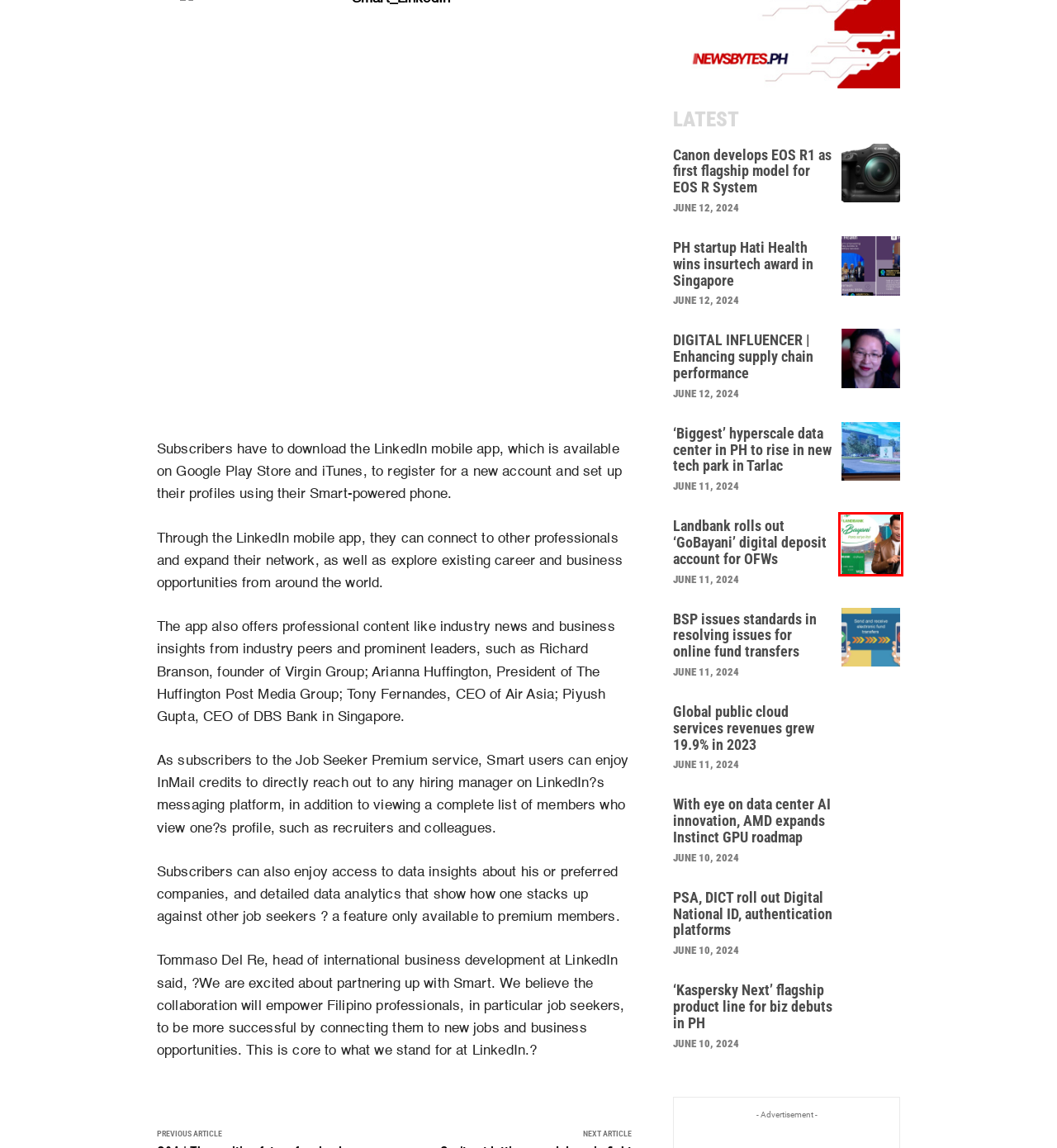Review the screenshot of a webpage that includes a red bounding box. Choose the webpage description that best matches the new webpage displayed after clicking the element within the bounding box. Here are the candidates:
A. PSA, DICT roll out Digital National ID, authentication platforms
B. ‘Biggest’ hyperscale data center in PH to rise in new tech park in Tarlac
C. PH startup Hati Health wins insurtech award in Singapore
D. DIGITAL INFLUENCER | Enhancing supply chain performance
E. With eye on data center AI innovation, AMD expands Instinct GPU roadmap
F. Global public cloud services revenues grew 19.9% in 2023
G. Canon develops EOS R1 as first flagship model for EOS R System
H. Landbank rolls out ‘GoBayani’ digital deposit account for OFWs

H